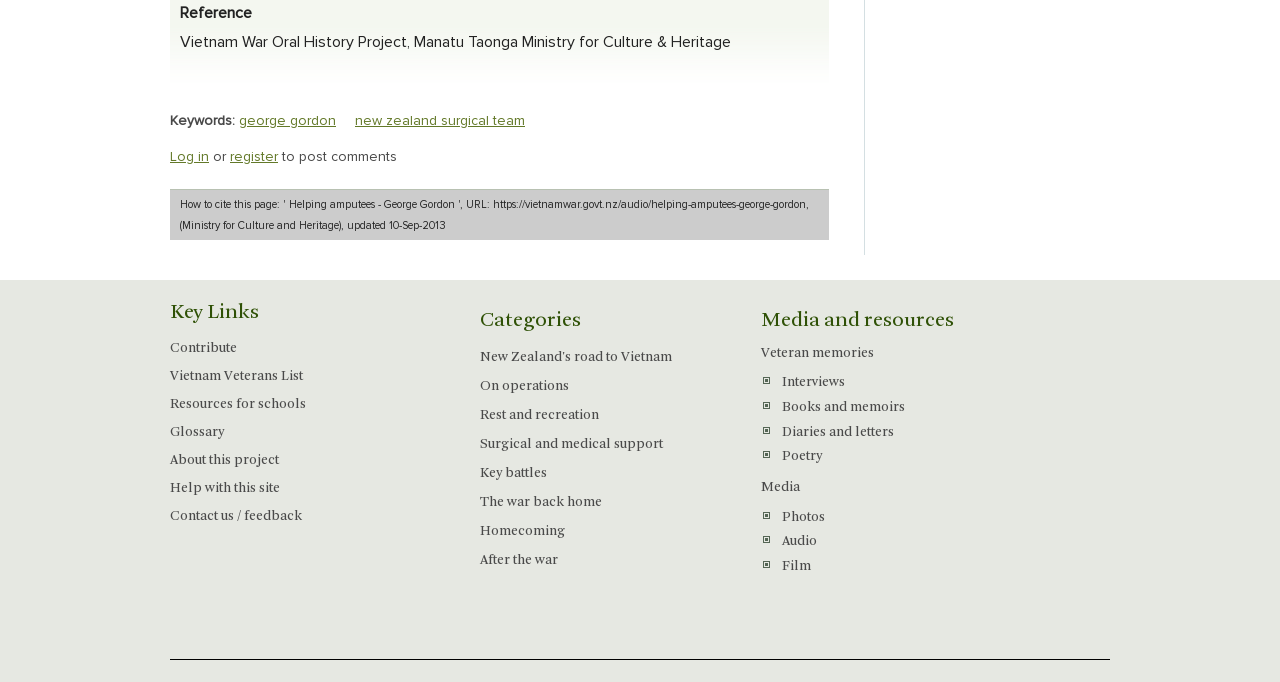Please identify the bounding box coordinates of the clickable area that will fulfill the following instruction: "Click on 'Contribute'". The coordinates should be in the format of four float numbers between 0 and 1, i.e., [left, top, right, bottom].

[0.133, 0.495, 0.342, 0.526]